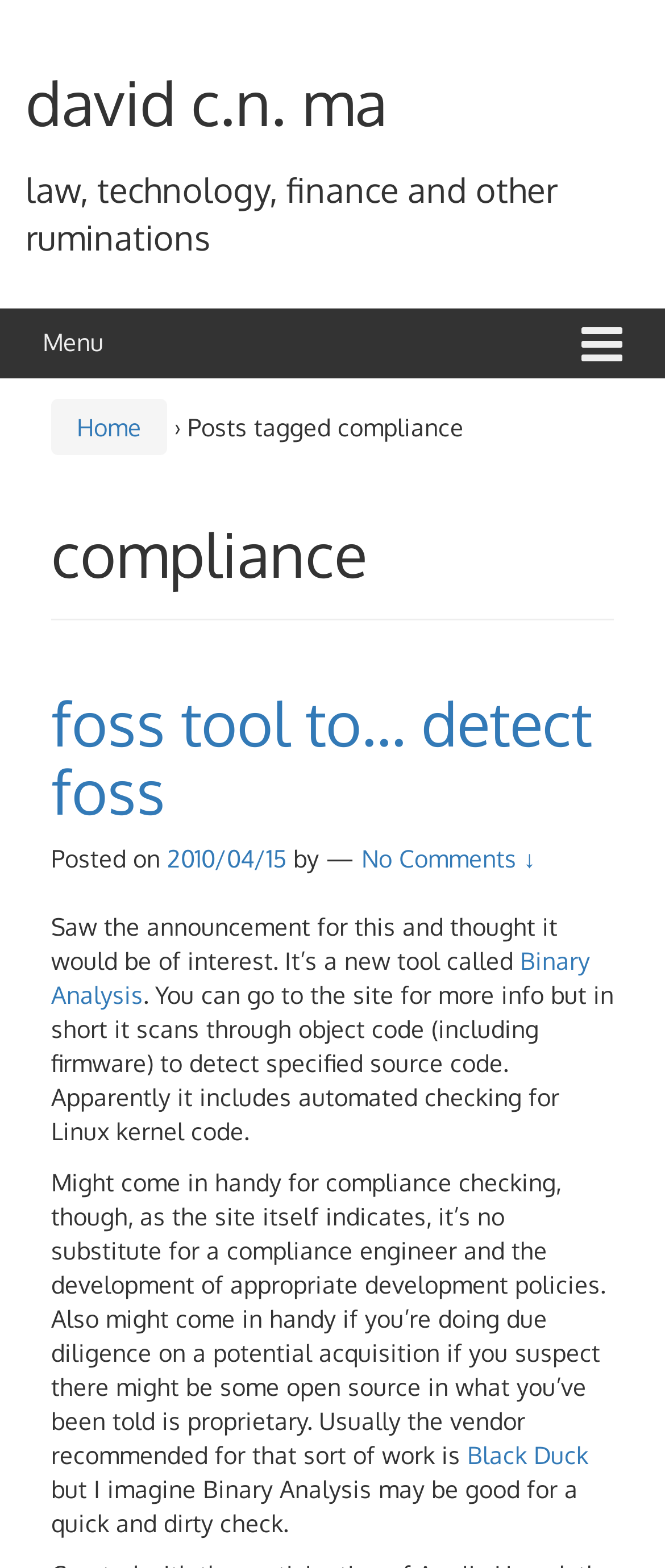Provide a one-word or brief phrase answer to the question:
What is the name of the vendor recommended for due diligence?

Black Duck